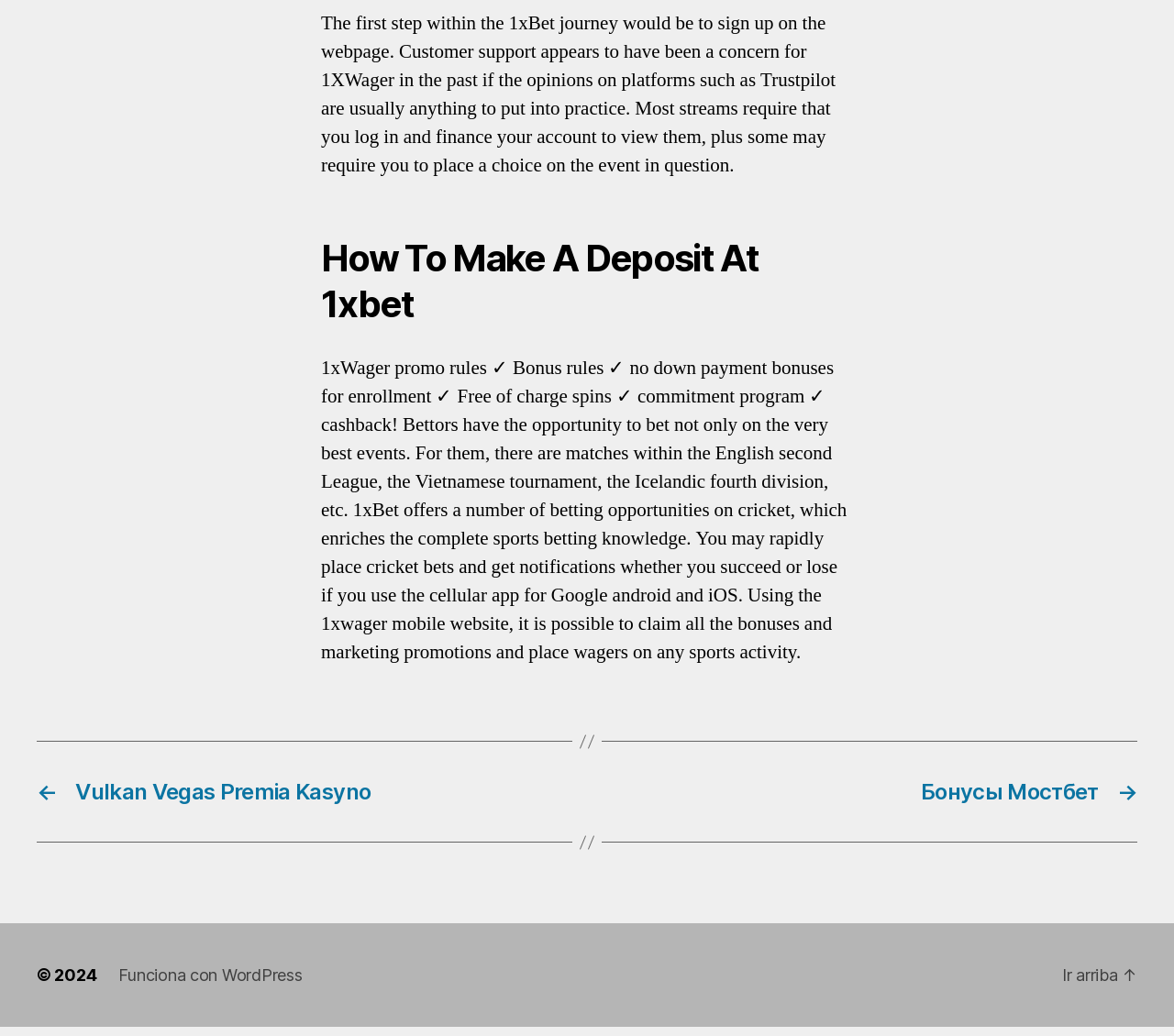Using the element description: "Adweb", determine the bounding box coordinates for the specified UI element. The coordinates should be four float numbers between 0 and 1, [left, top, right, bottom].

None